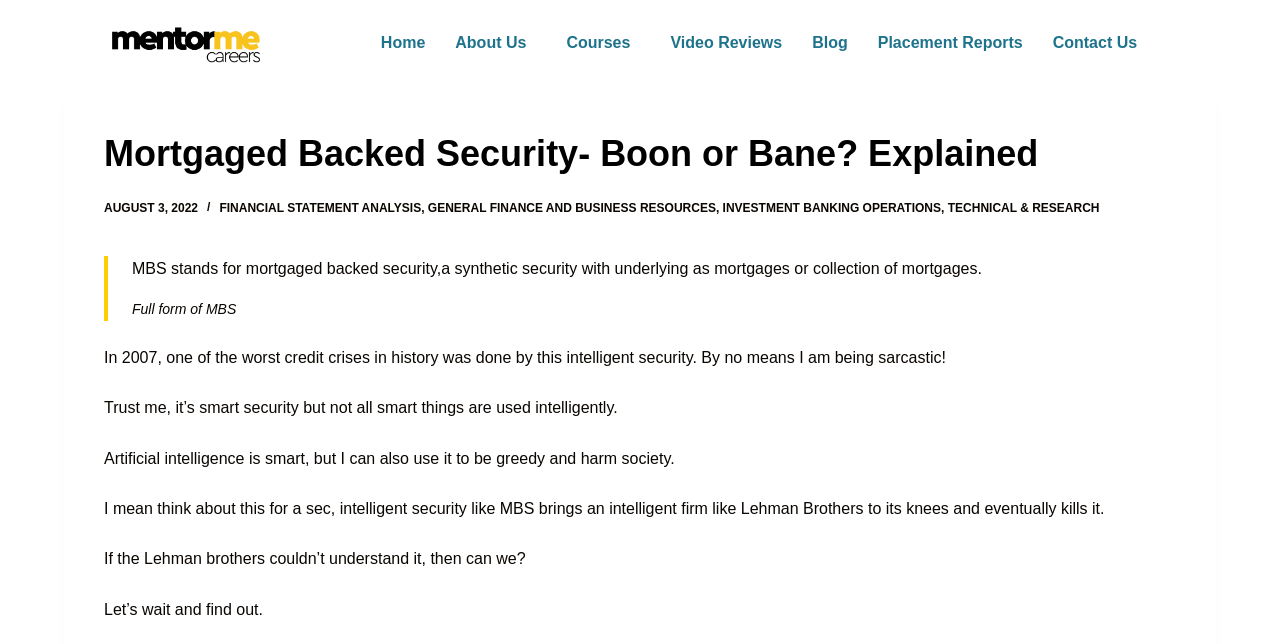Could you locate the bounding box coordinates for the section that should be clicked to accomplish this task: "learn more about 'Lehman Brothers'".

[0.575, 0.776, 0.675, 0.803]